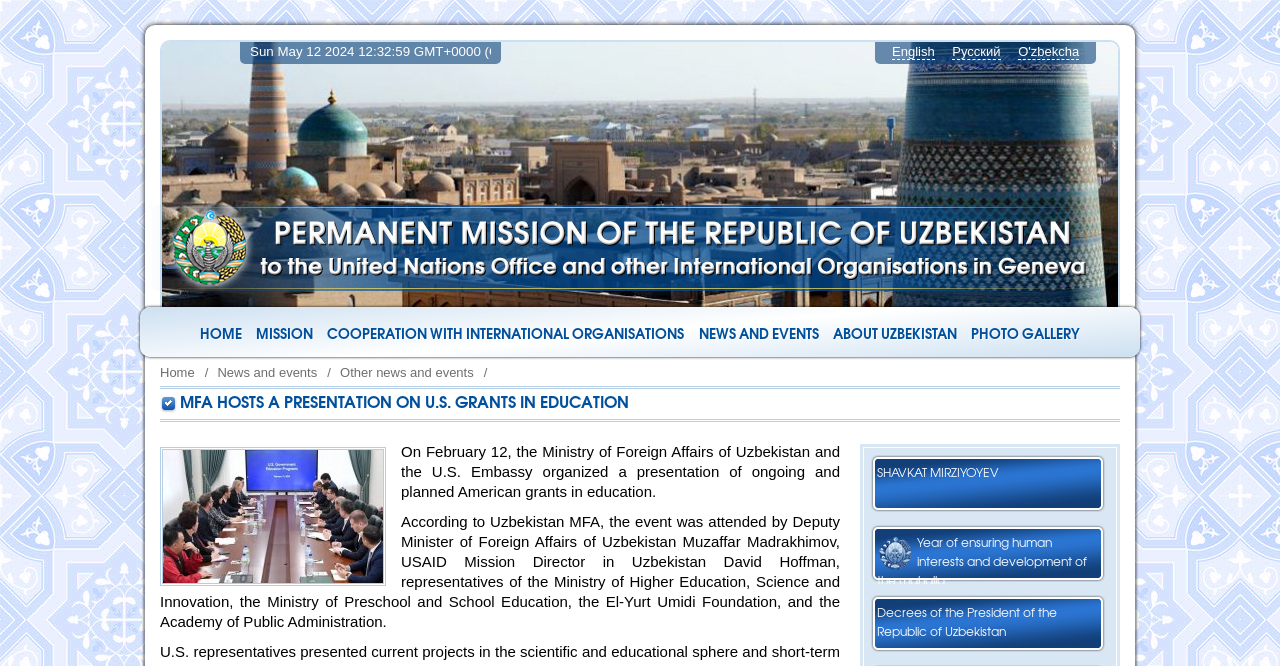Please identify the coordinates of the bounding box for the clickable region that will accomplish this instruction: "View the PHOTO GALLERY".

[0.755, 0.486, 0.848, 0.521]